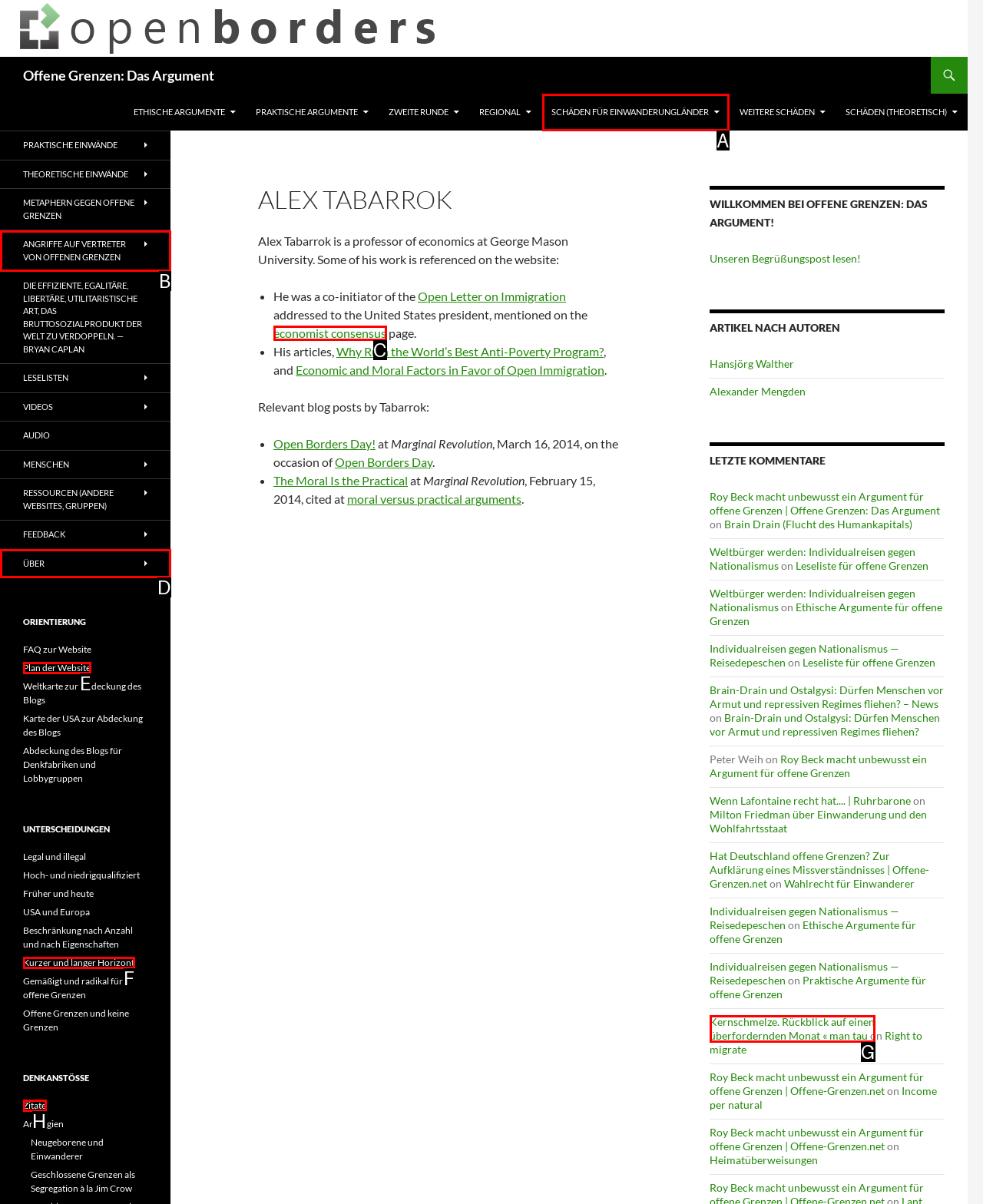Select the option that fits this description: economist consensus
Answer with the corresponding letter directly.

C